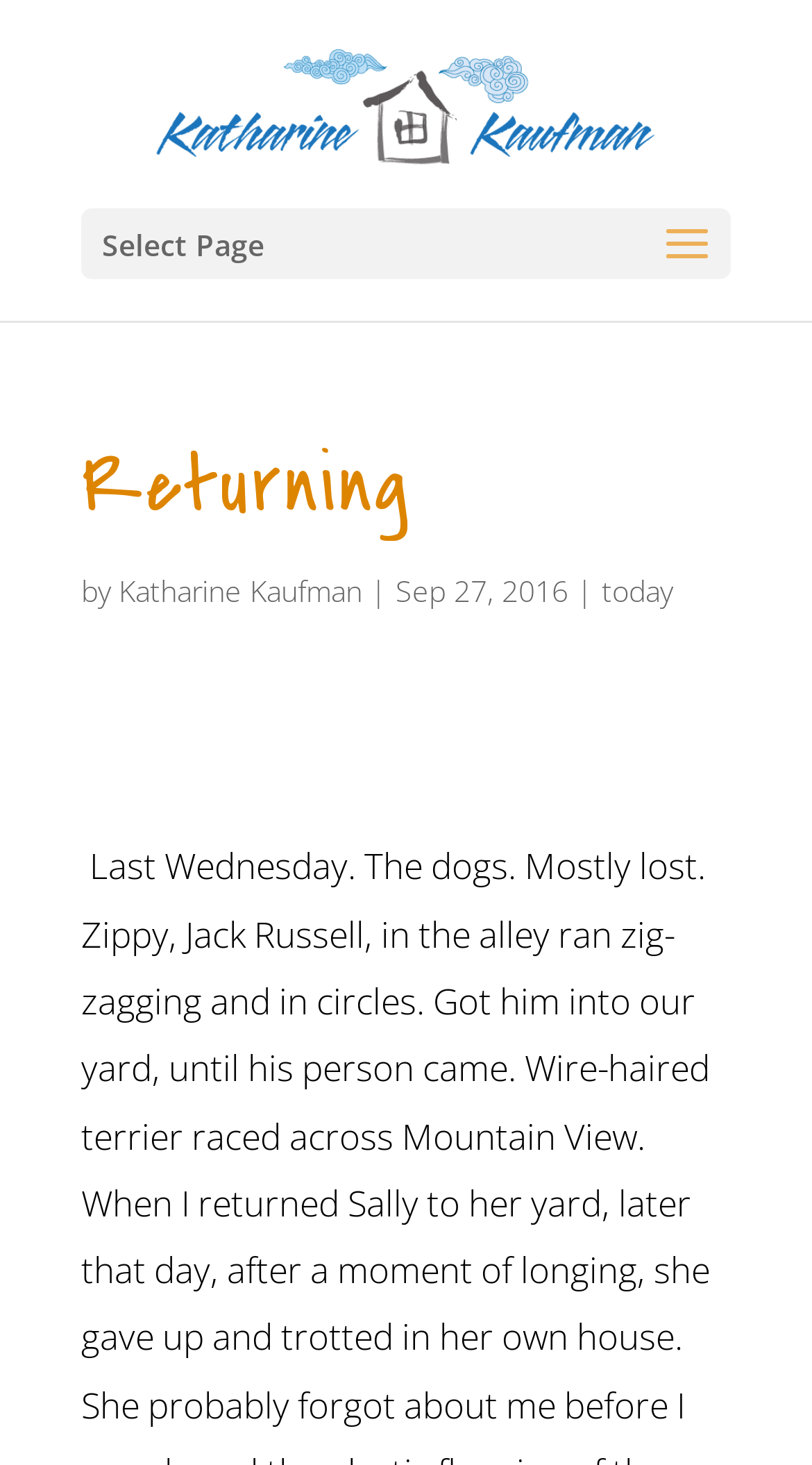Give a succinct answer to this question in a single word or phrase: 
When was the article published?

Sep 27, 2016